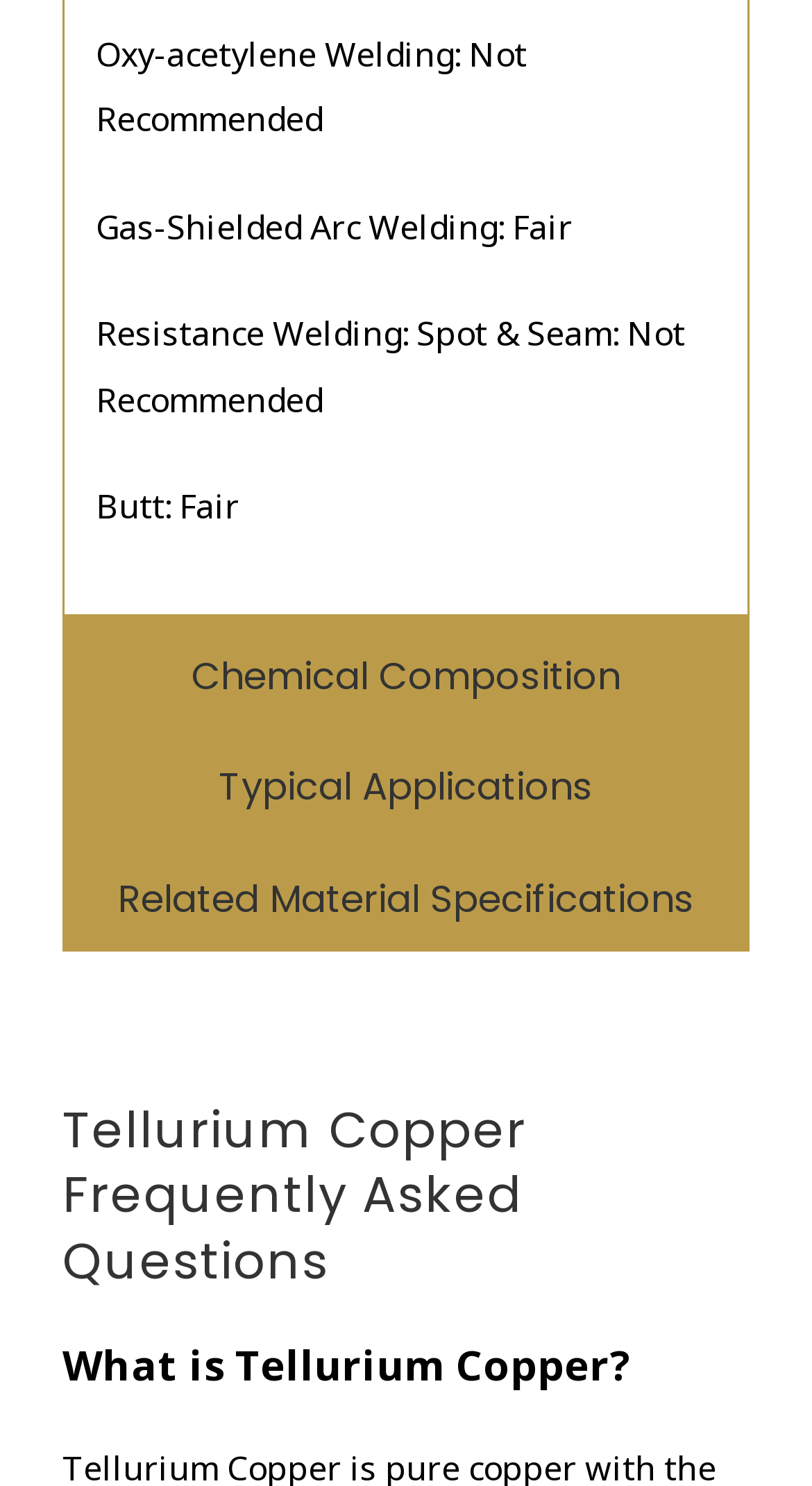Provide the bounding box coordinates for the specified HTML element described in this description: "Accept". The coordinates should be four float numbers ranging from 0 to 1, in the format [left, top, right, bottom].

None